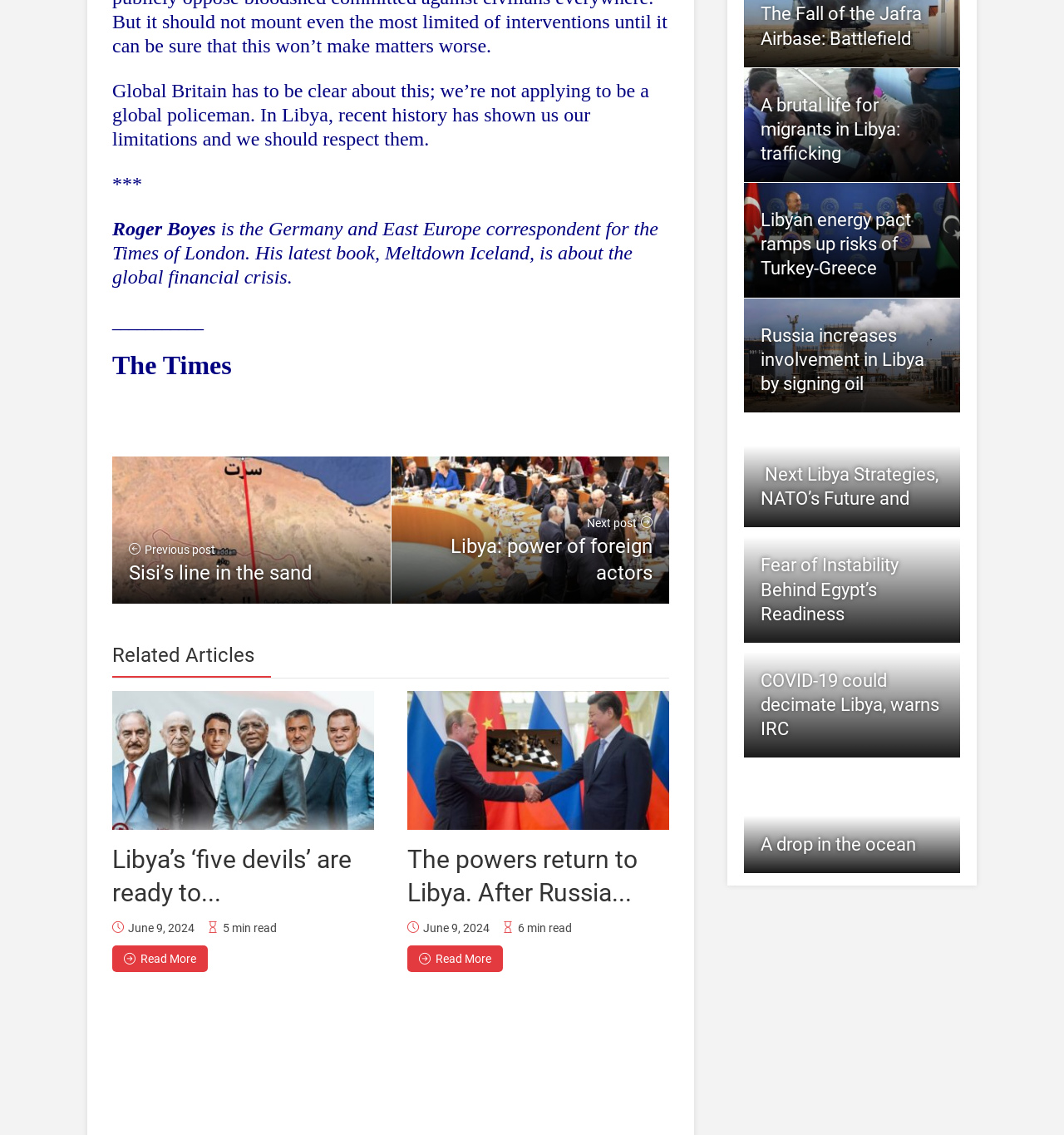Based on the element description: "Read More", identify the UI element and provide its bounding box coordinates. Use four float numbers between 0 and 1, [left, top, right, bottom].

[0.105, 0.833, 0.195, 0.856]